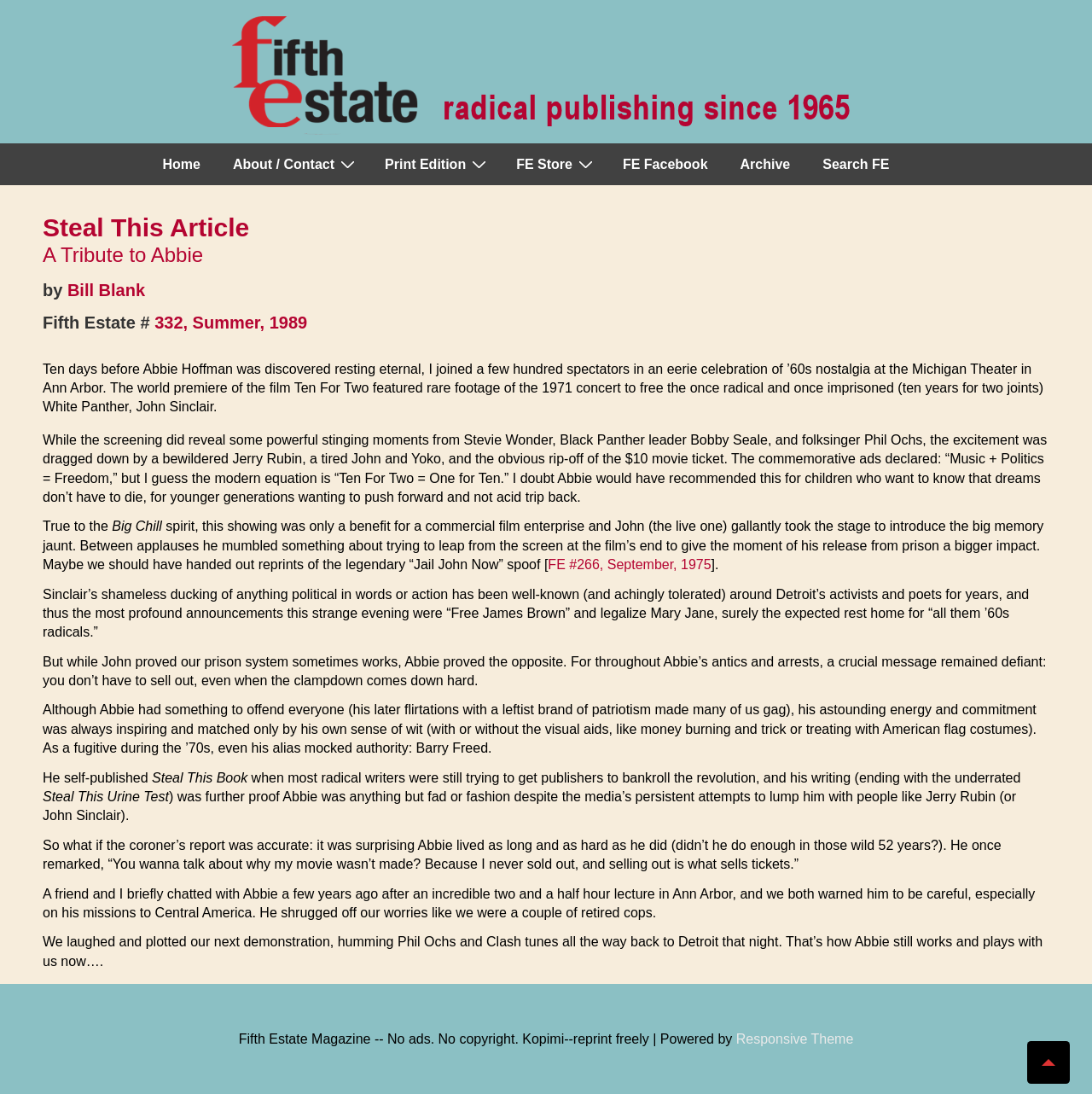Determine the bounding box coordinates of the element's region needed to click to follow the instruction: "Visit the homepage". Provide these coordinates as four float numbers between 0 and 1, formatted as [left, top, right, bottom].

None